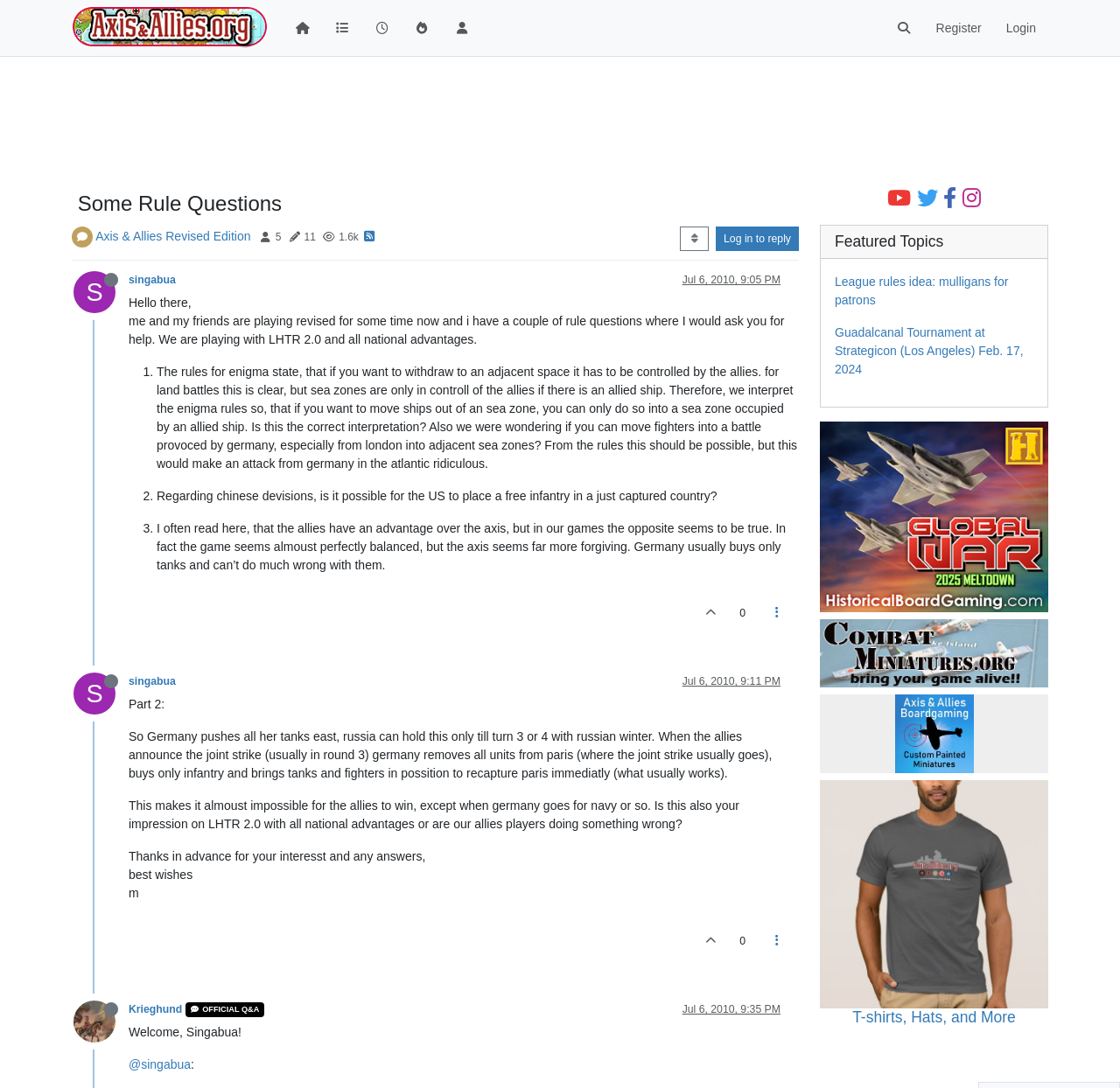Please identify the bounding box coordinates of the area that needs to be clicked to follow this instruction: "Search in the forum".

[0.789, 0.011, 0.825, 0.041]